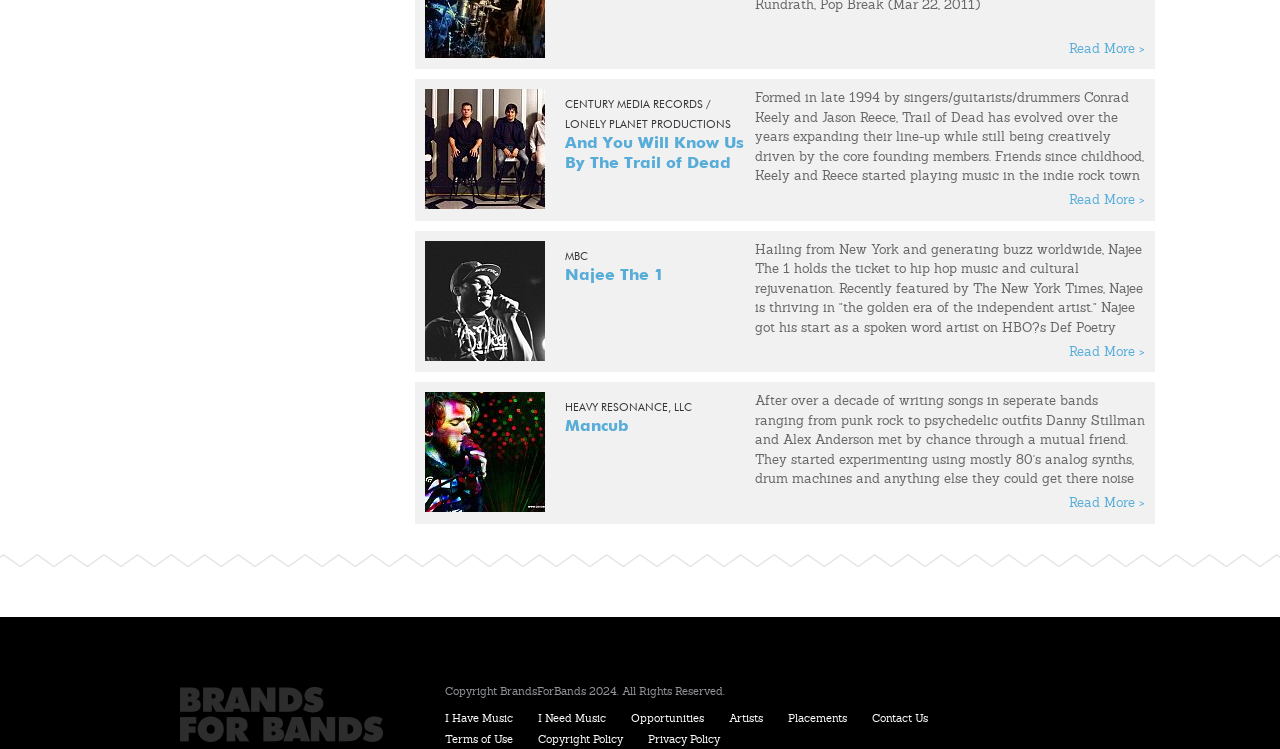Use a single word or phrase to answer the question:
What is Najee The 1's profession?

Hip hop artist